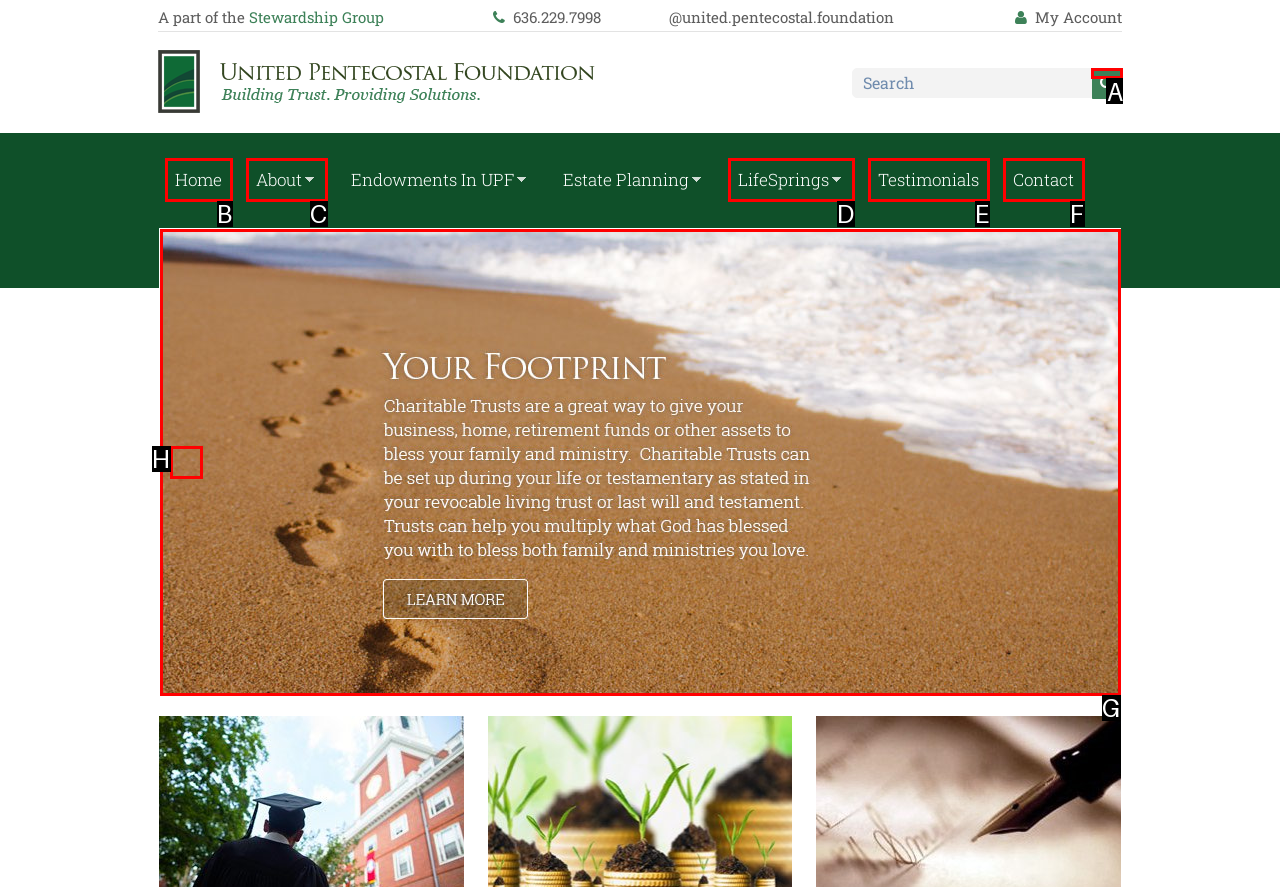Tell me which one HTML element I should click to complete this task: Search for something Answer with the option's letter from the given choices directly.

A